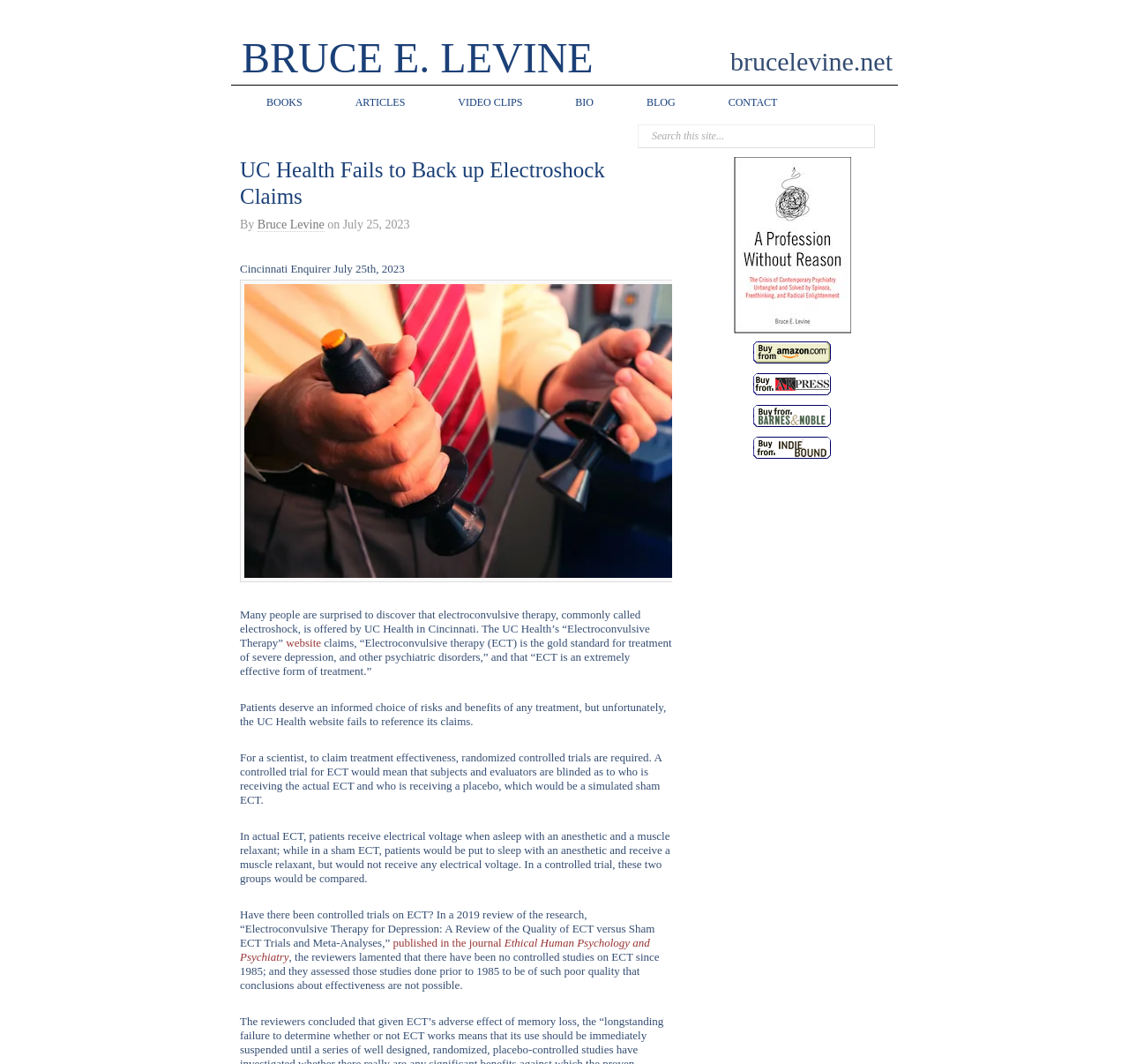Provide your answer to the question using just one word or phrase: What is the name of the health organization mentioned in the article?

UC Health